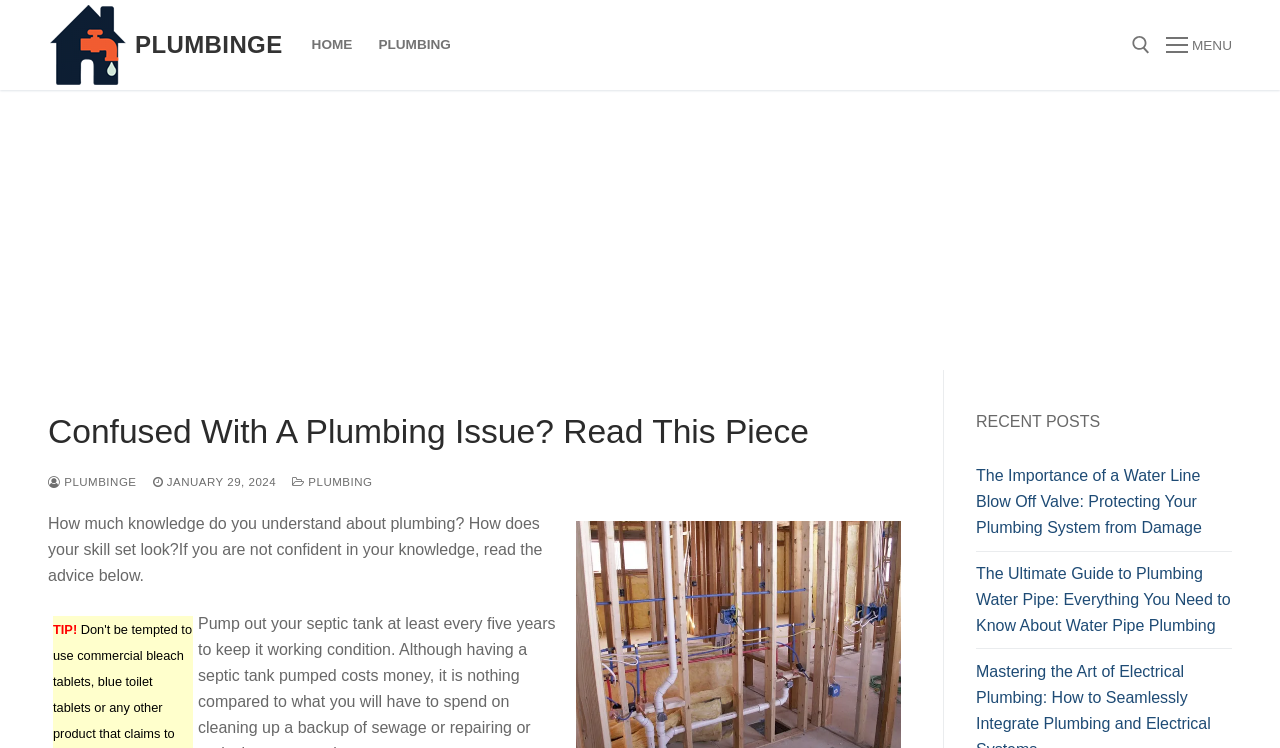Use a single word or phrase to answer the question:
What is the purpose of the search tool?

To search the website